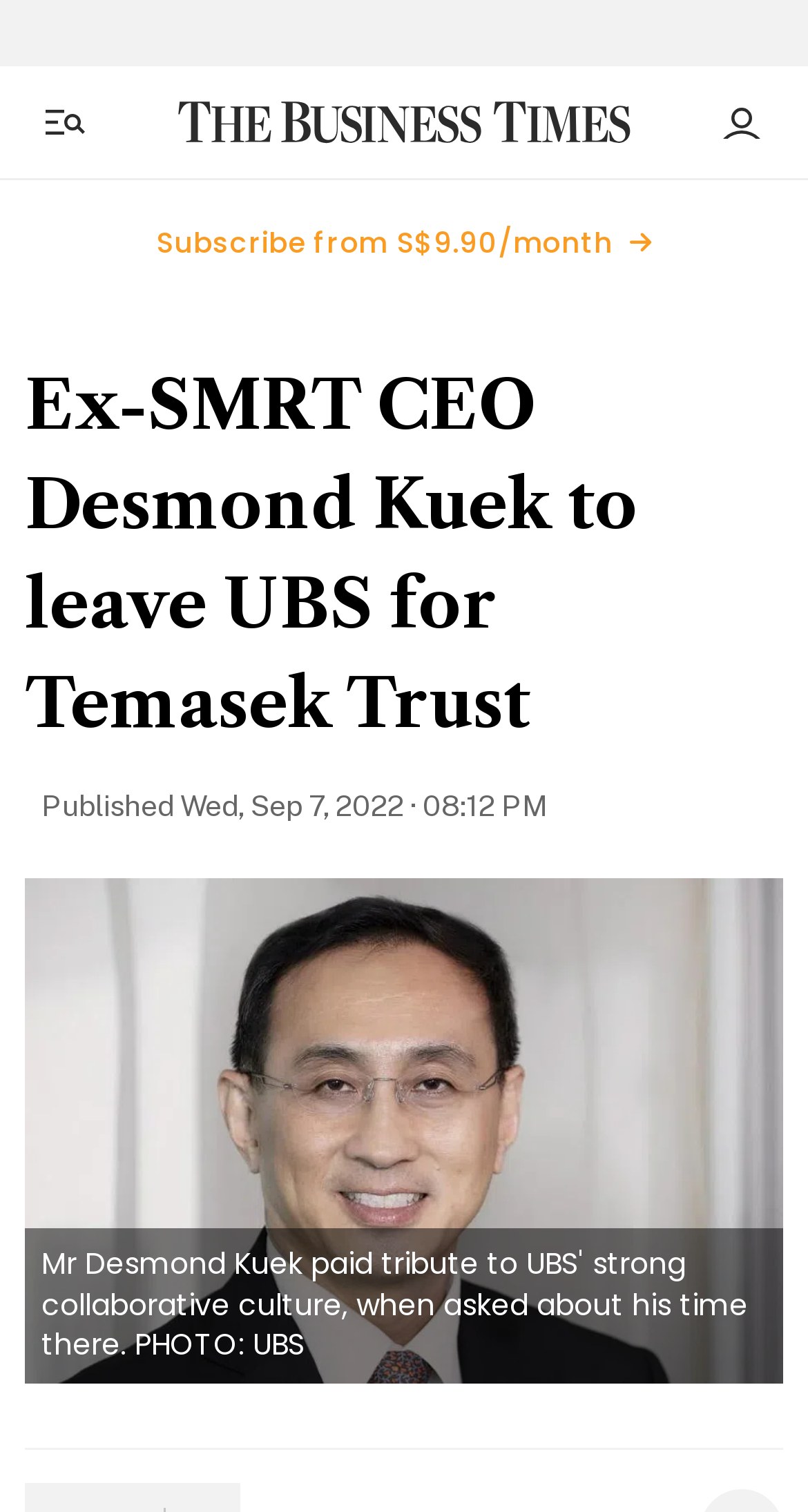Find and provide the bounding box coordinates for the UI element described with: "Subscribe from S$9.90/month".

[0.133, 0.136, 0.867, 0.187]